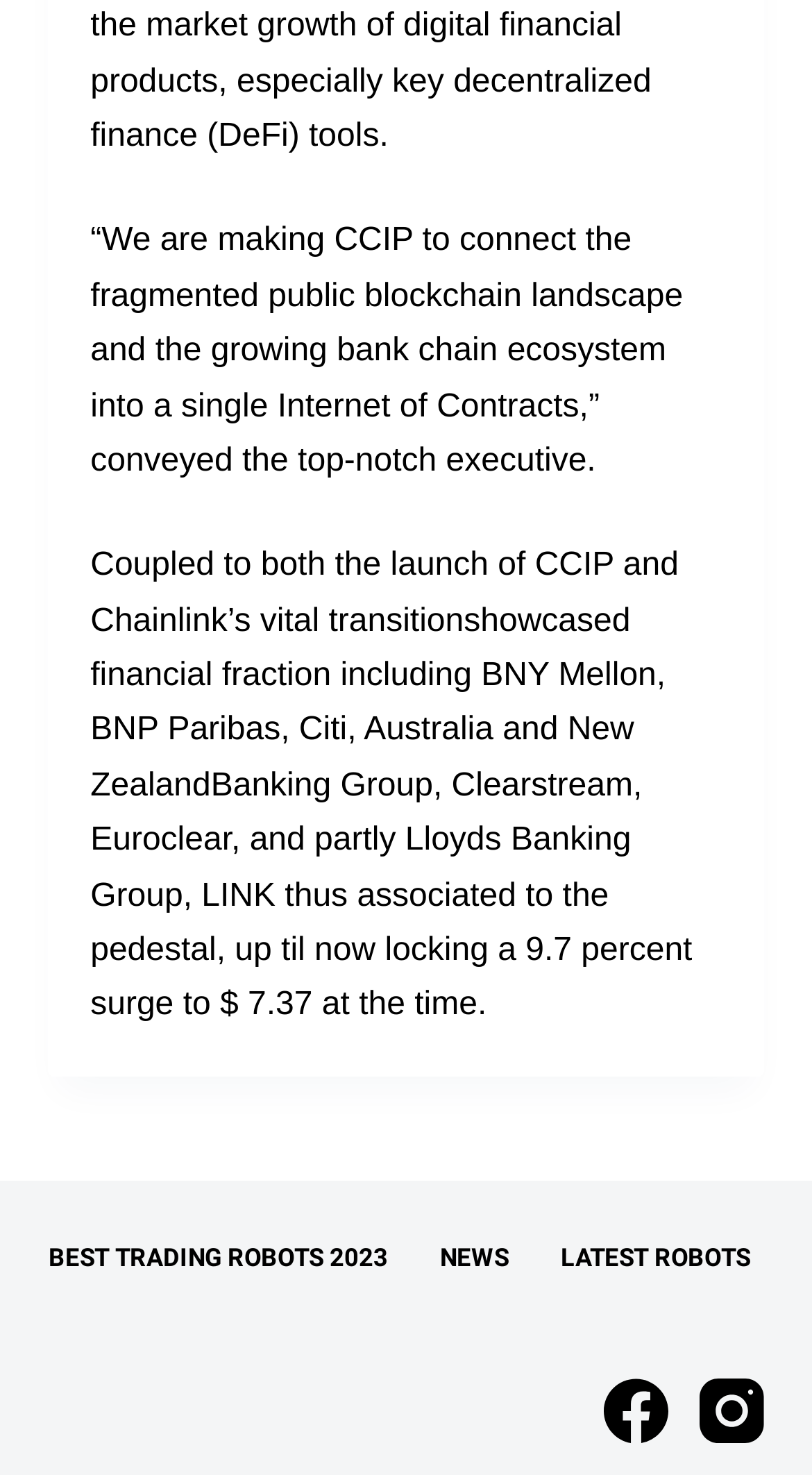What is the position of the 'Facebook' link?
Using the image, answer in one word or phrase.

Bottom right